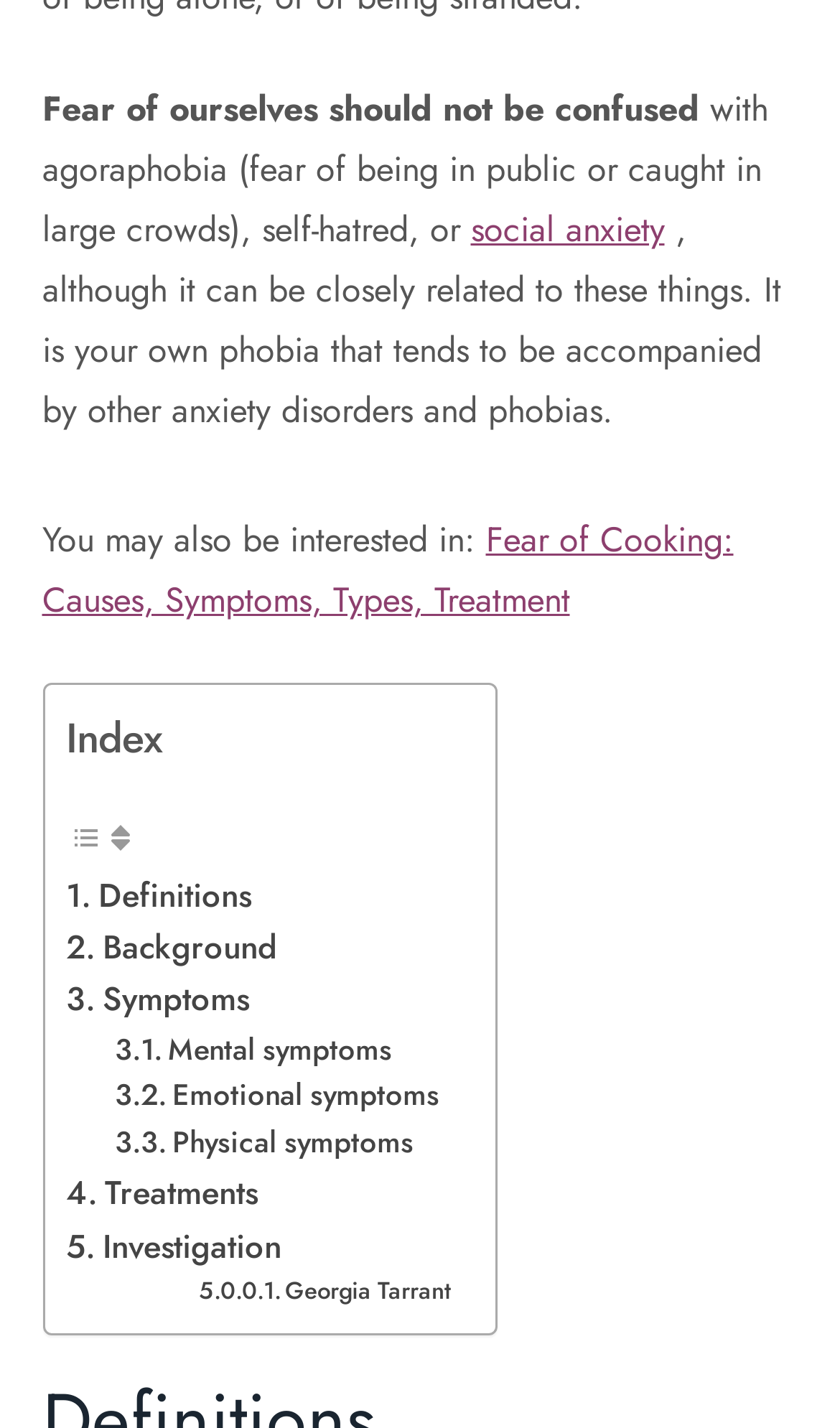Please identify the bounding box coordinates of the element's region that needs to be clicked to fulfill the following instruction: "learn about Georgia Tarrant". The bounding box coordinates should consist of four float numbers between 0 and 1, i.e., [left, top, right, bottom].

[0.237, 0.891, 0.537, 0.918]